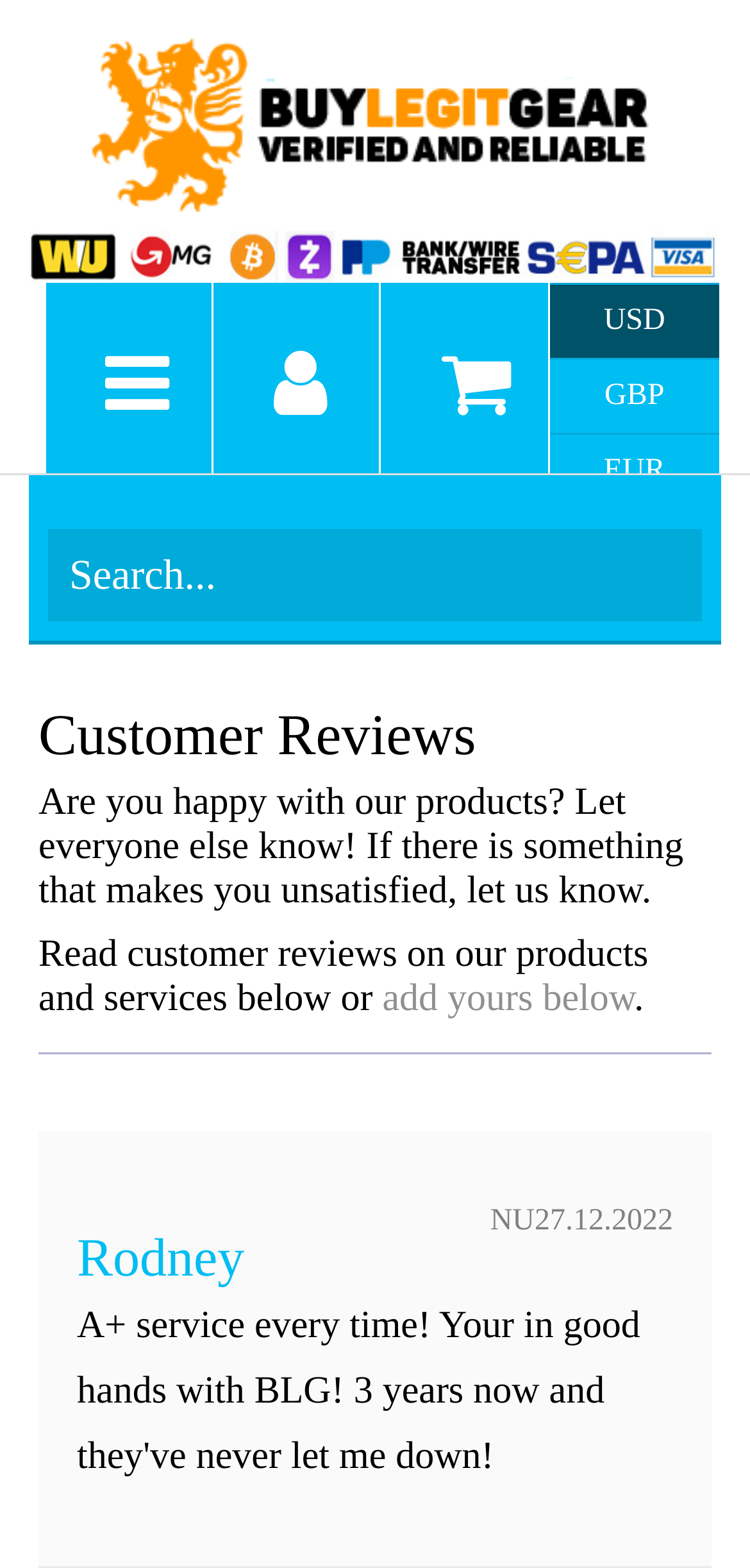Predict the bounding box coordinates of the UI element that matches this description: "alt="accepted payments"". The coordinates should be in the format [left, top, right, bottom] with each value between 0 and 1.

[0.038, 0.0, 0.962, 0.18]